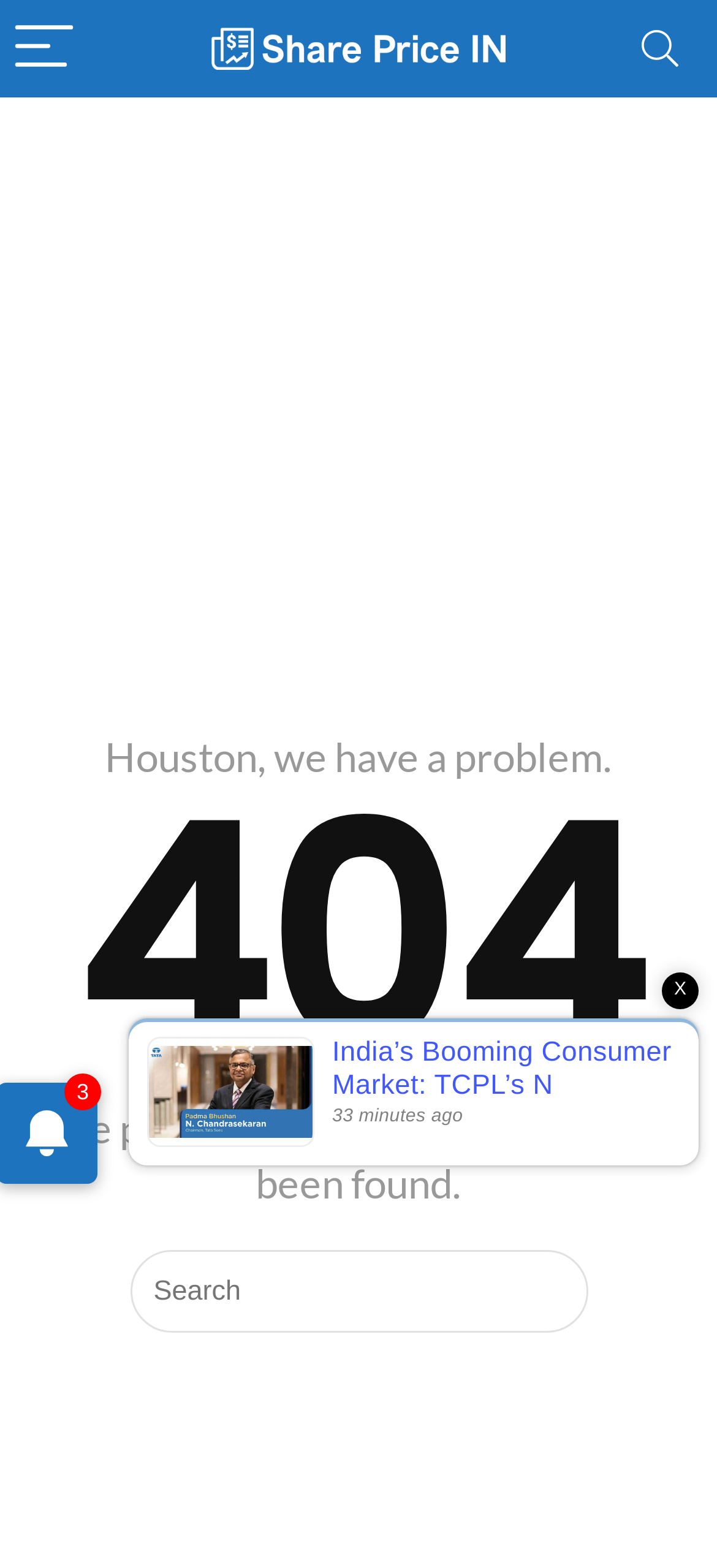Provide a one-word or short-phrase response to the question:
What is the purpose of the textbox on the page?

Search